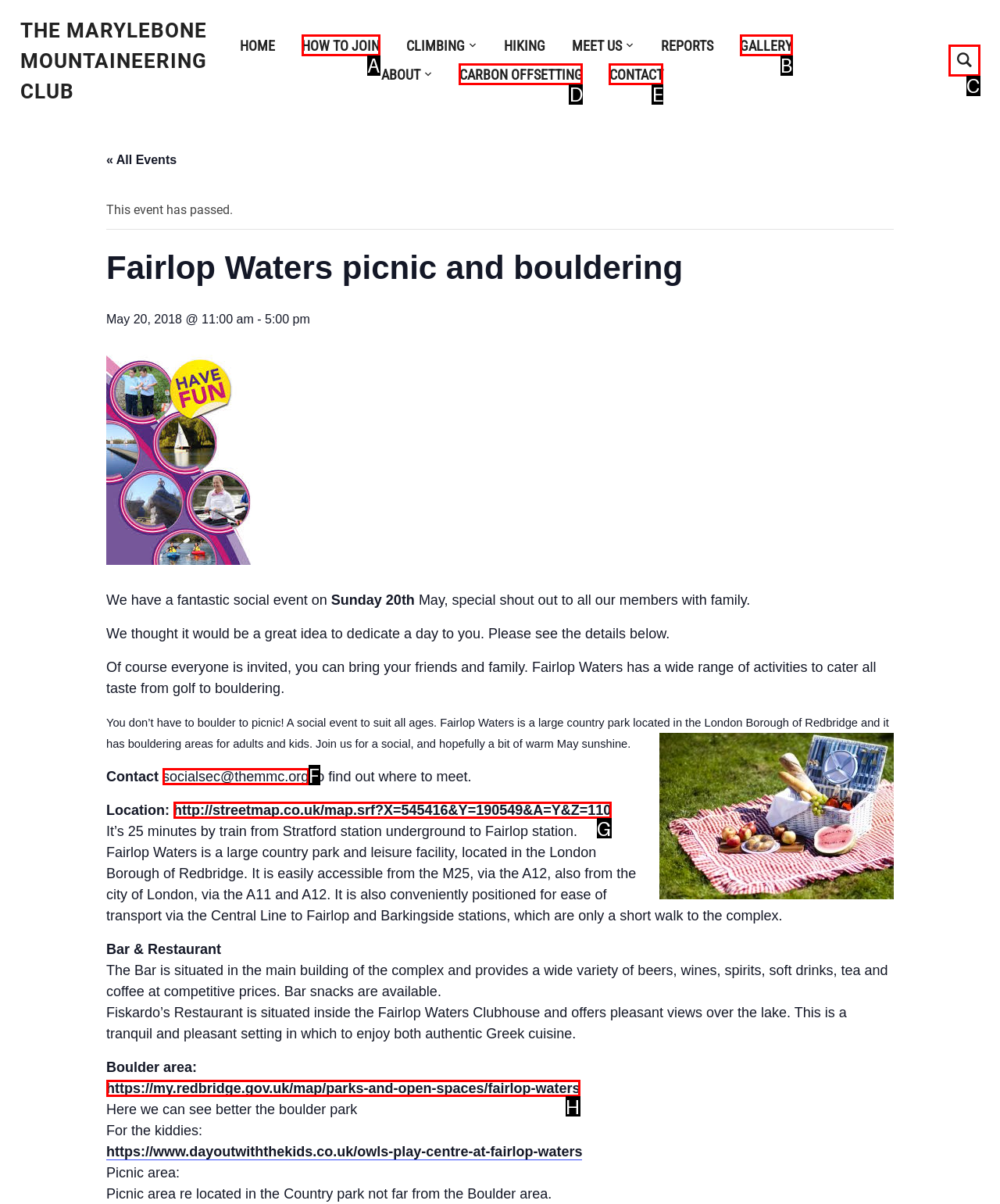Please identify the correct UI element to click for the task: Search Respond with the letter of the appropriate option.

C